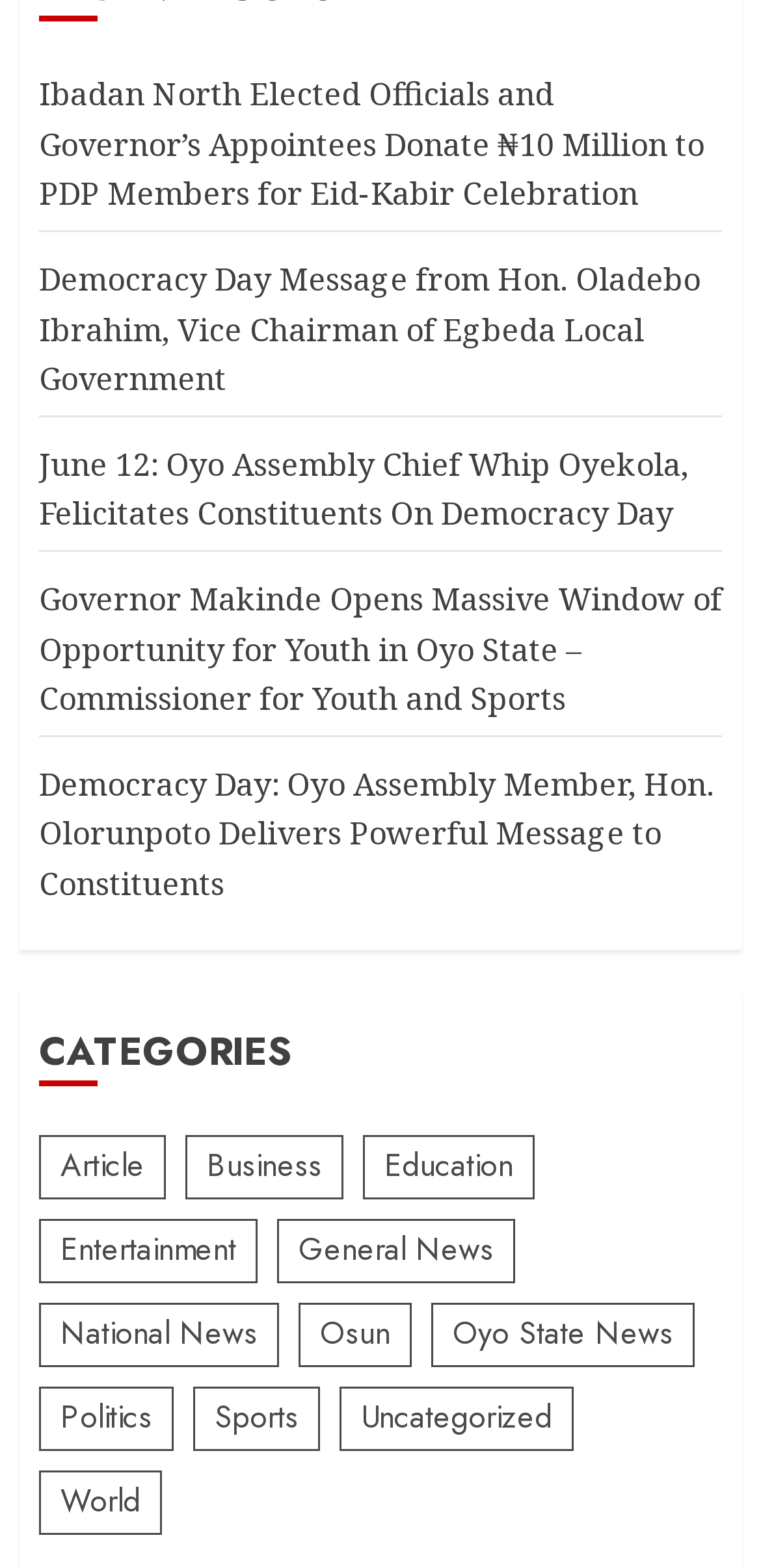How many categories are listed on the webpage?
Refer to the image and give a detailed answer to the question.

I counted the number of links under the 'CATEGORIES' heading and found that there are 12 categories listed, including 'Article', 'Business', 'Education', and so on.